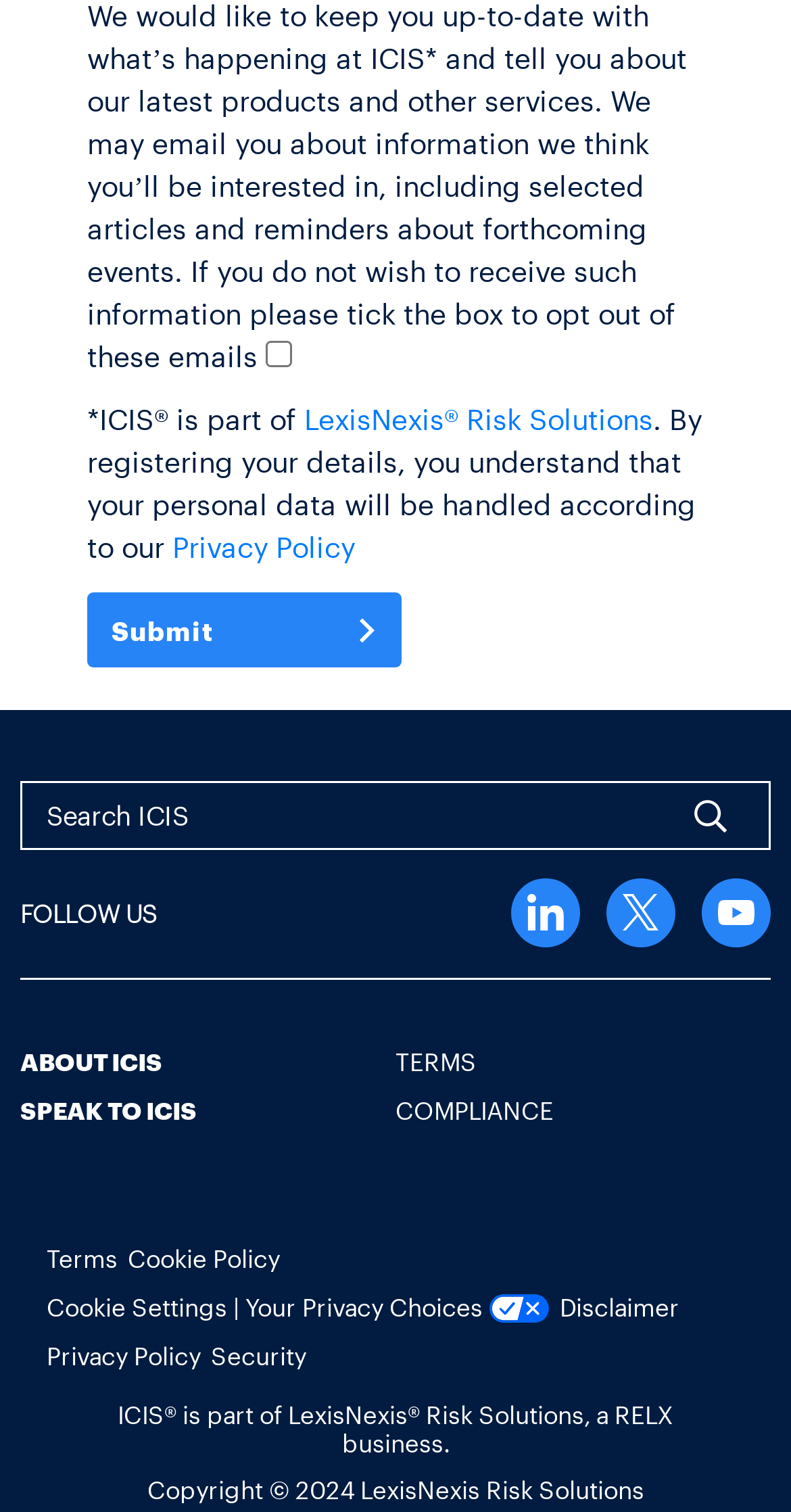What is the company behind ICIS?
Use the image to give a comprehensive and detailed response to the question.

By examining the webpage, we can see that ICIS is part of LexisNexis Risk Solutions, a RELX business, as stated in the footer section.